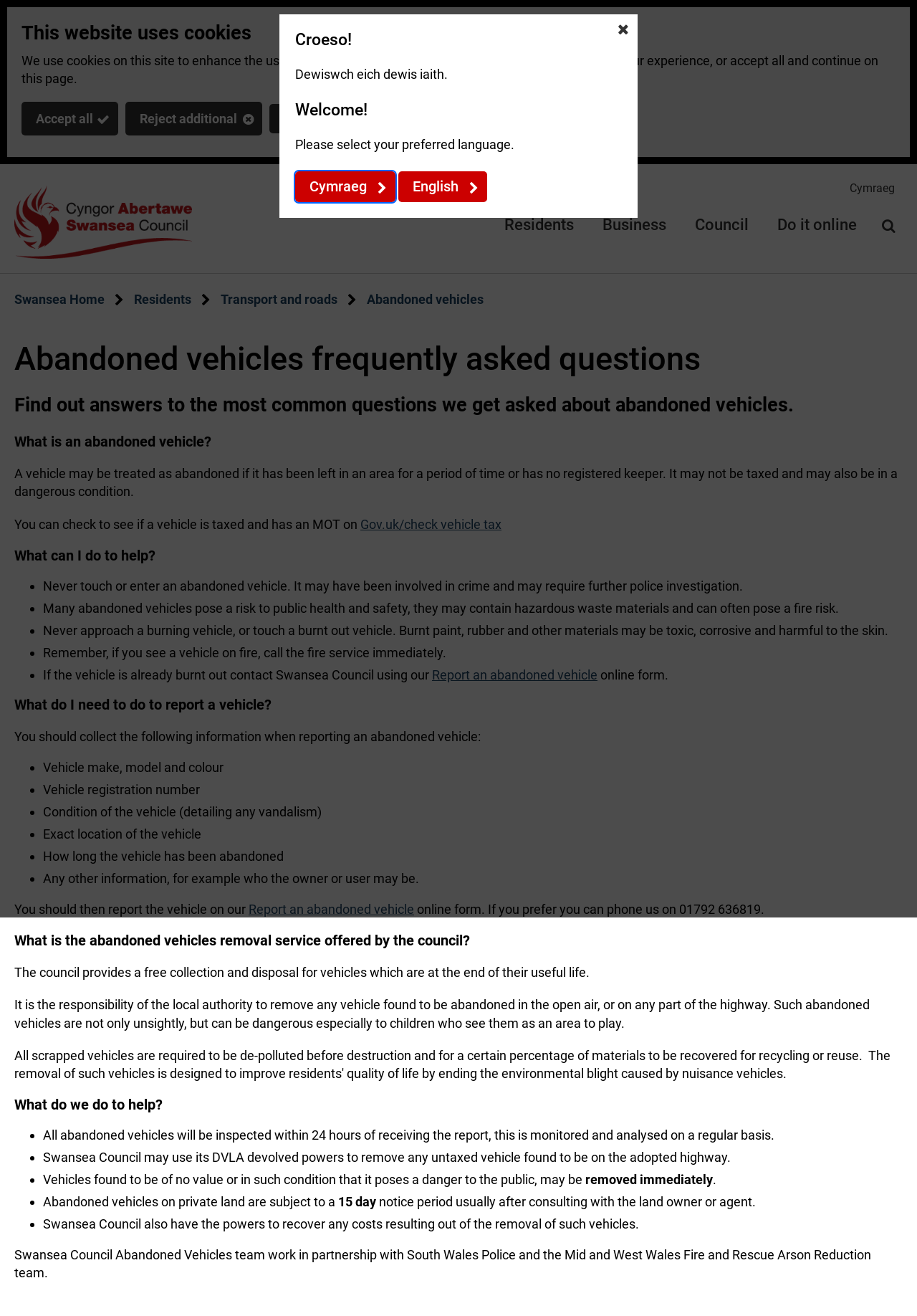Can you show the bounding box coordinates of the region to click on to complete the task described in the instruction: "Set cookie preferences"?

[0.294, 0.079, 0.483, 0.102]